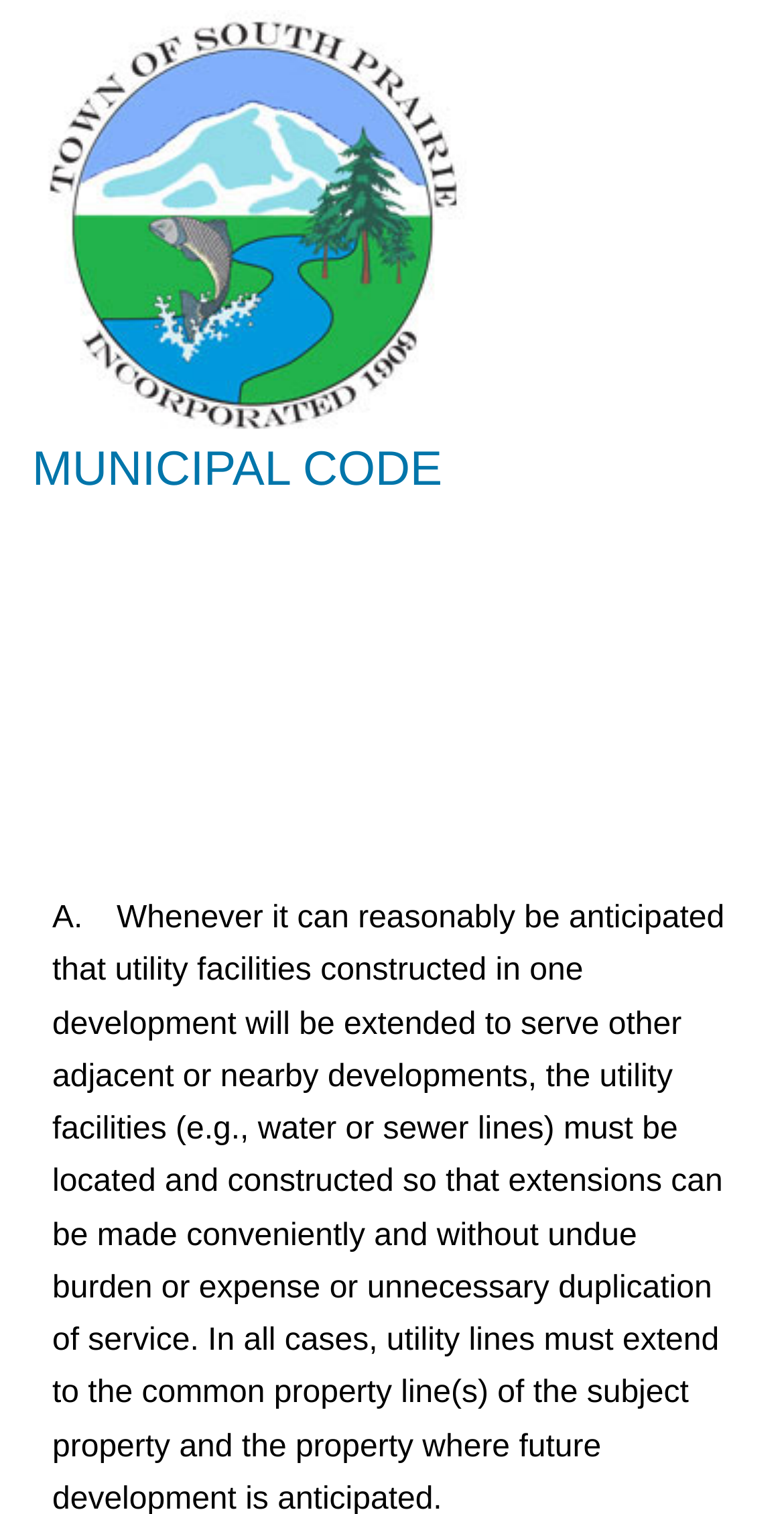Please provide a detailed answer to the question below based on the screenshot: 
What is the current status of the South Prairie Municipal Code?

The webpage states that the South Prairie Municipal Code is current through Ordinance 636, passed March 12, 2024, indicating that the code is up-to-date as of that date.